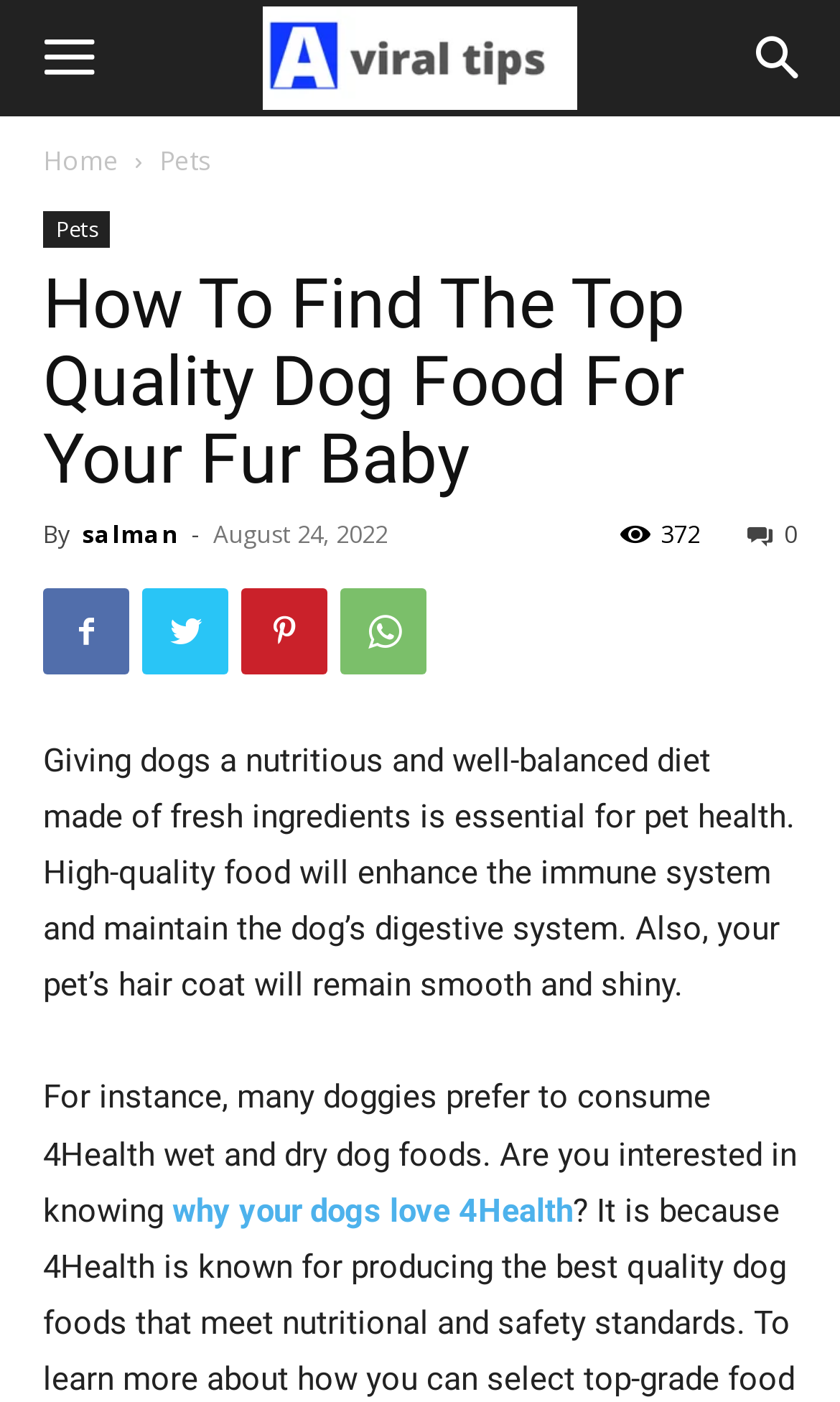Using the webpage screenshot and the element description Twitter, determine the bounding box coordinates. Specify the coordinates in the format (top-left x, top-left y, bottom-right x, bottom-right y) with values ranging from 0 to 1.

[0.169, 0.642, 0.272, 0.703]